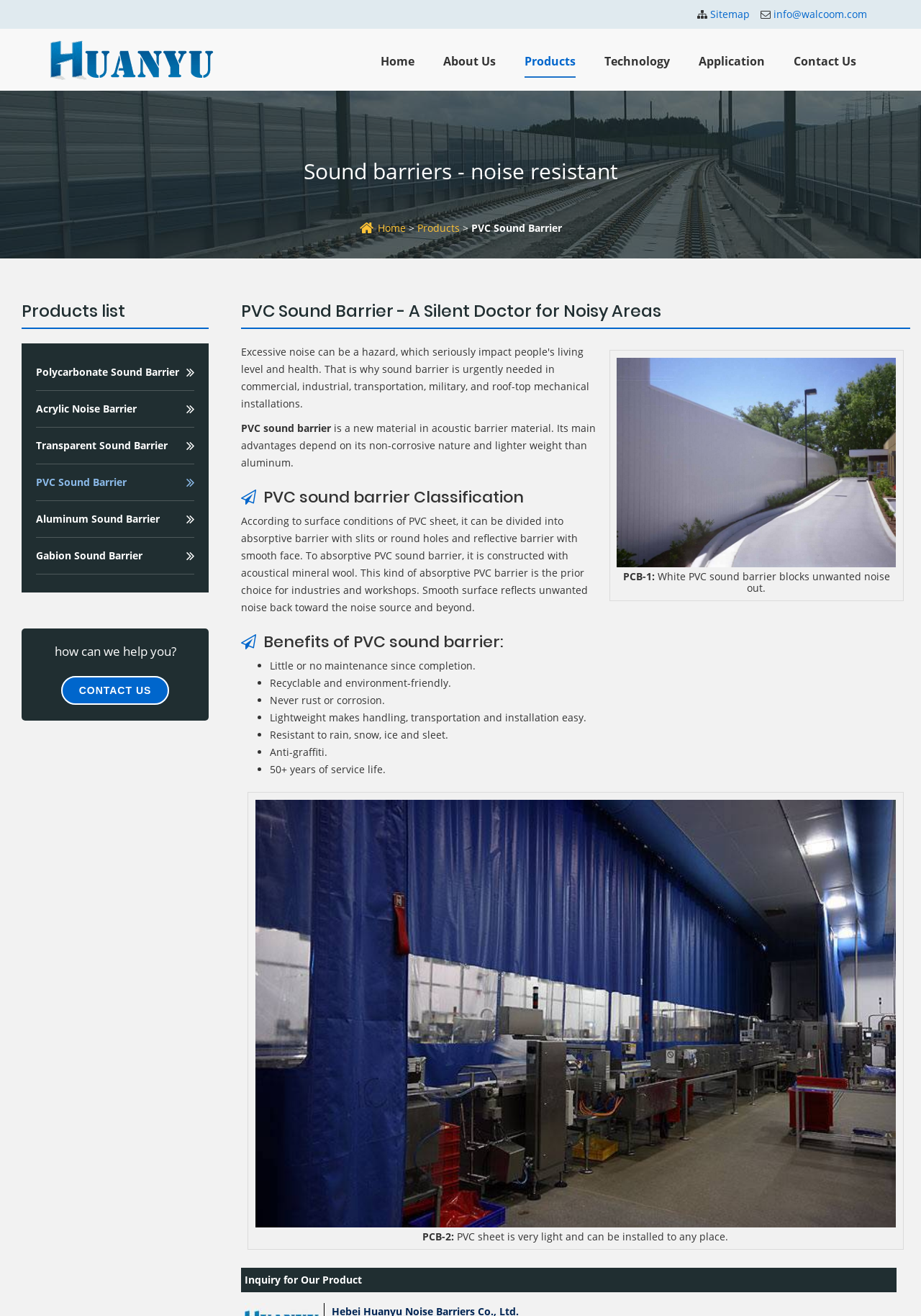Answer this question in one word or a short phrase: What is the benefit of PVC sound barrier?

50+ years of service life